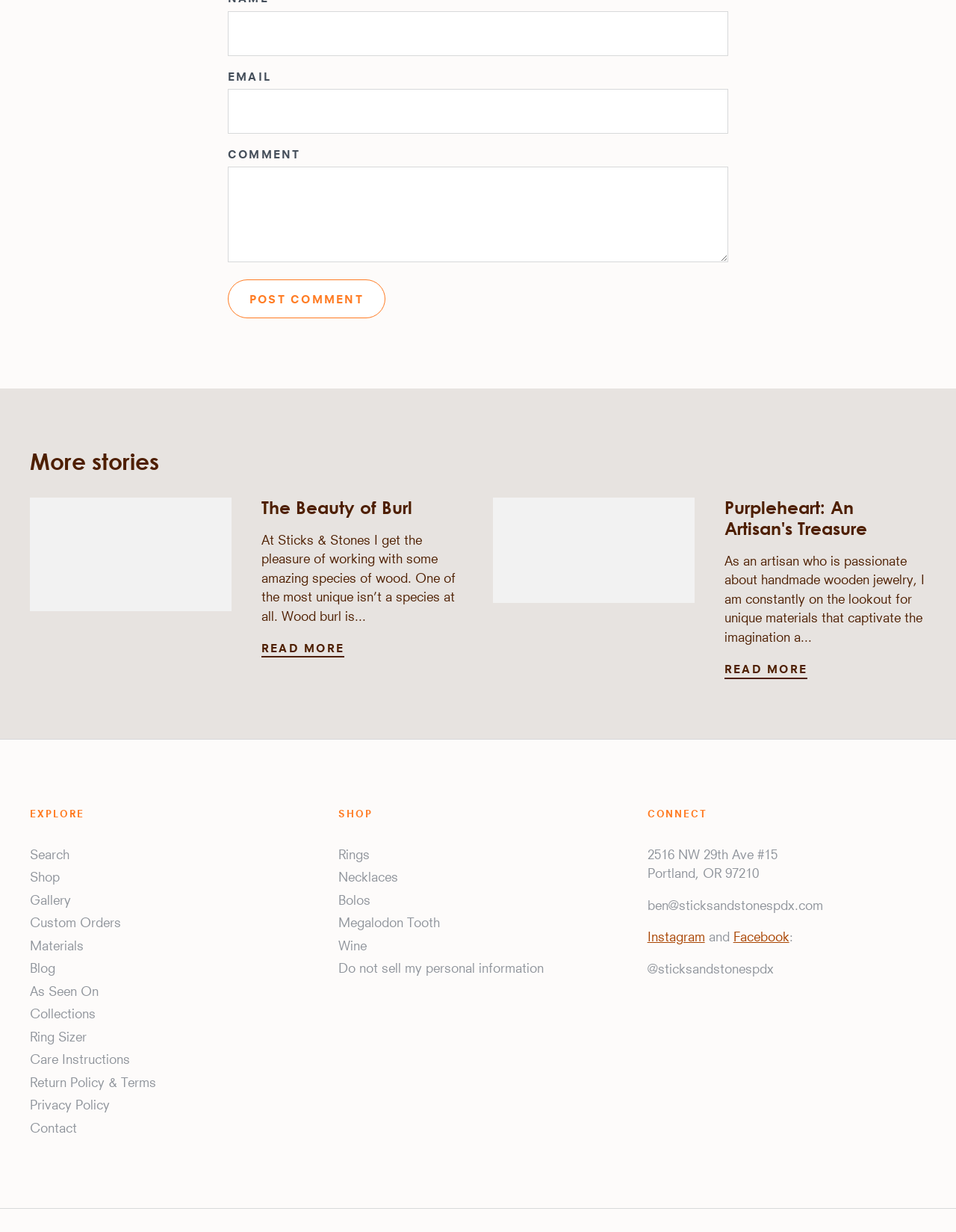Locate the bounding box coordinates of the area to click to fulfill this instruction: "Click the POST COMMENT button". The bounding box should be presented as four float numbers between 0 and 1, in the order [left, top, right, bottom].

[0.238, 0.227, 0.403, 0.258]